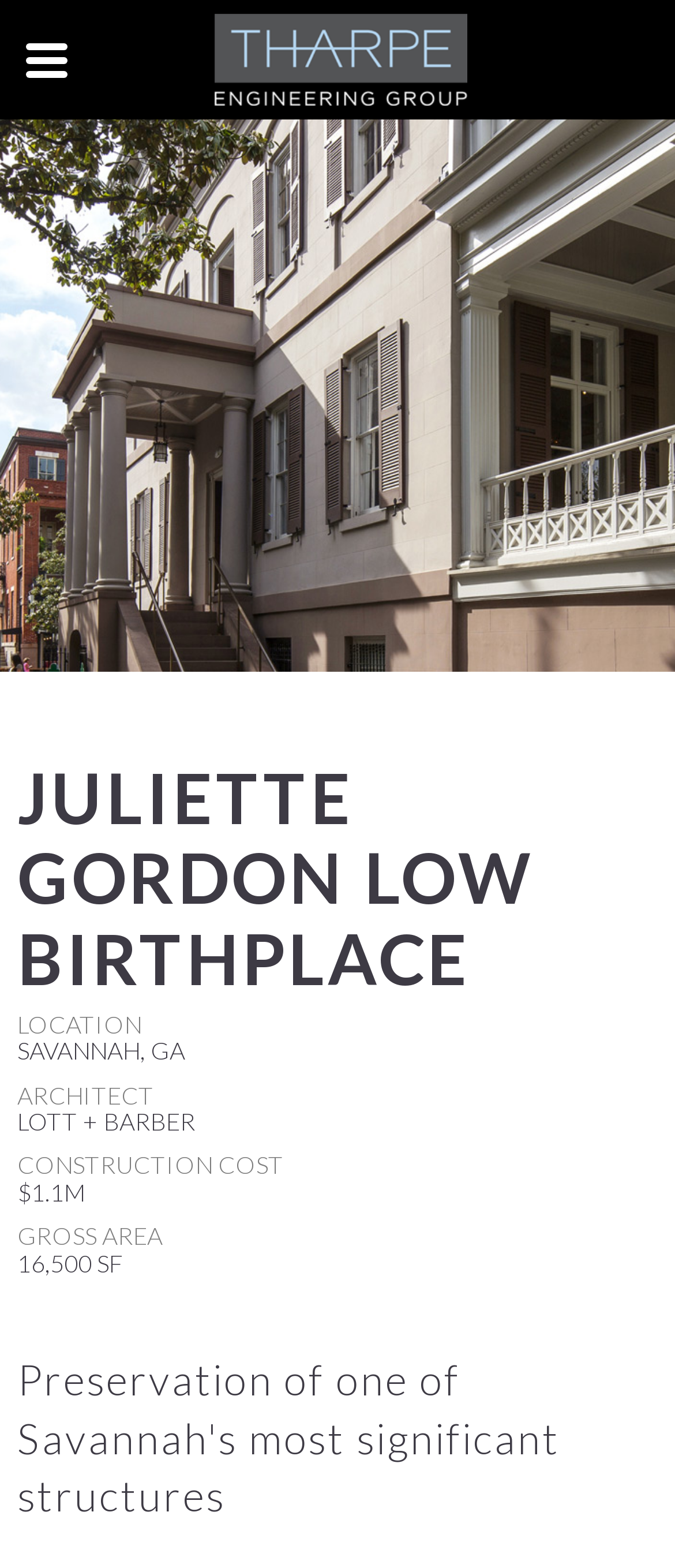What is the gross area of Juliette Gordon Low Birthplace?
Please provide a comprehensive answer based on the contents of the image.

I found the answer by looking at the 'GROSS AREA' section on the webpage, which is located below the main heading. The text '16,500 SF' is listed as the gross area.